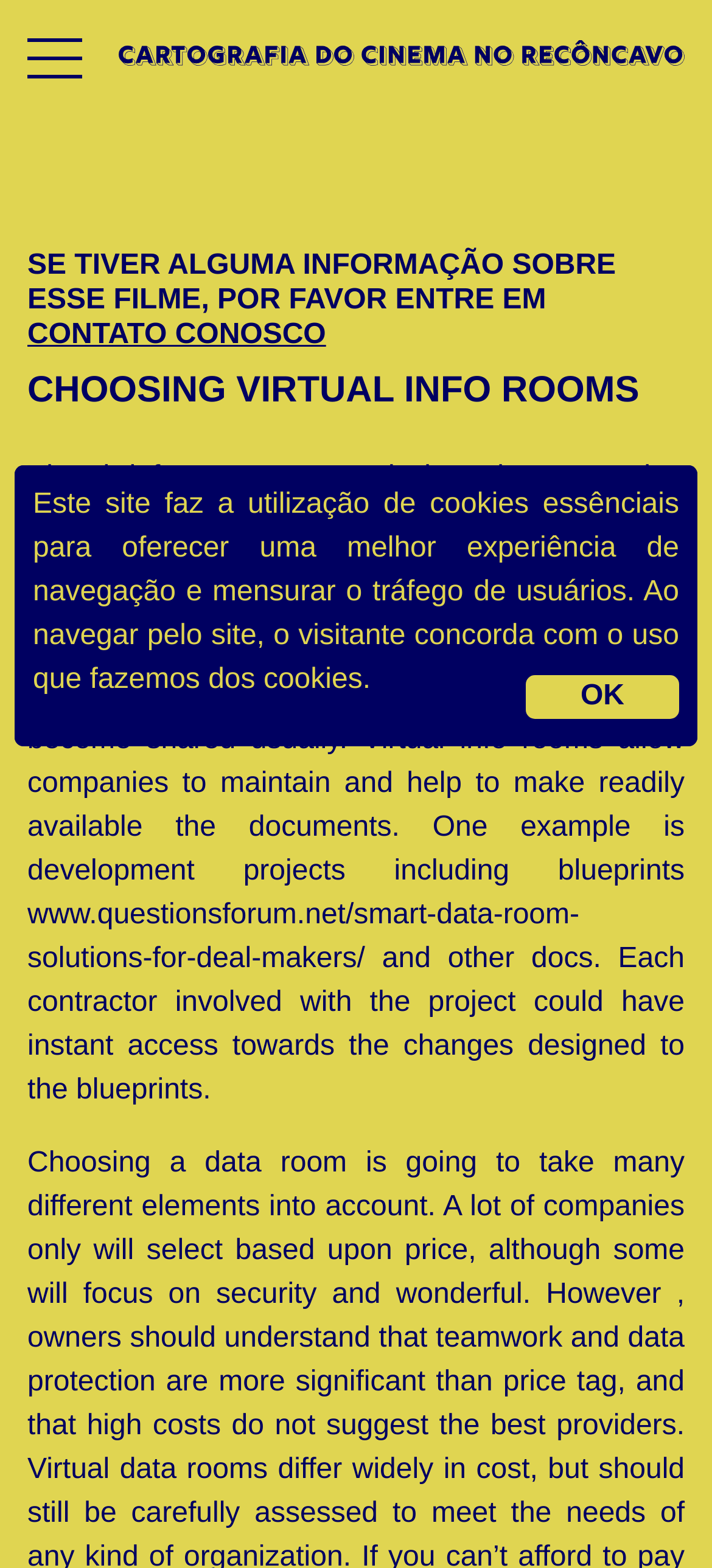Predict the bounding box coordinates of the area that should be clicked to accomplish the following instruction: "Click on FILMES". The bounding box coordinates should consist of four float numbers between 0 and 1, i.e., [left, top, right, bottom].

[0.064, 0.242, 0.199, 0.26]